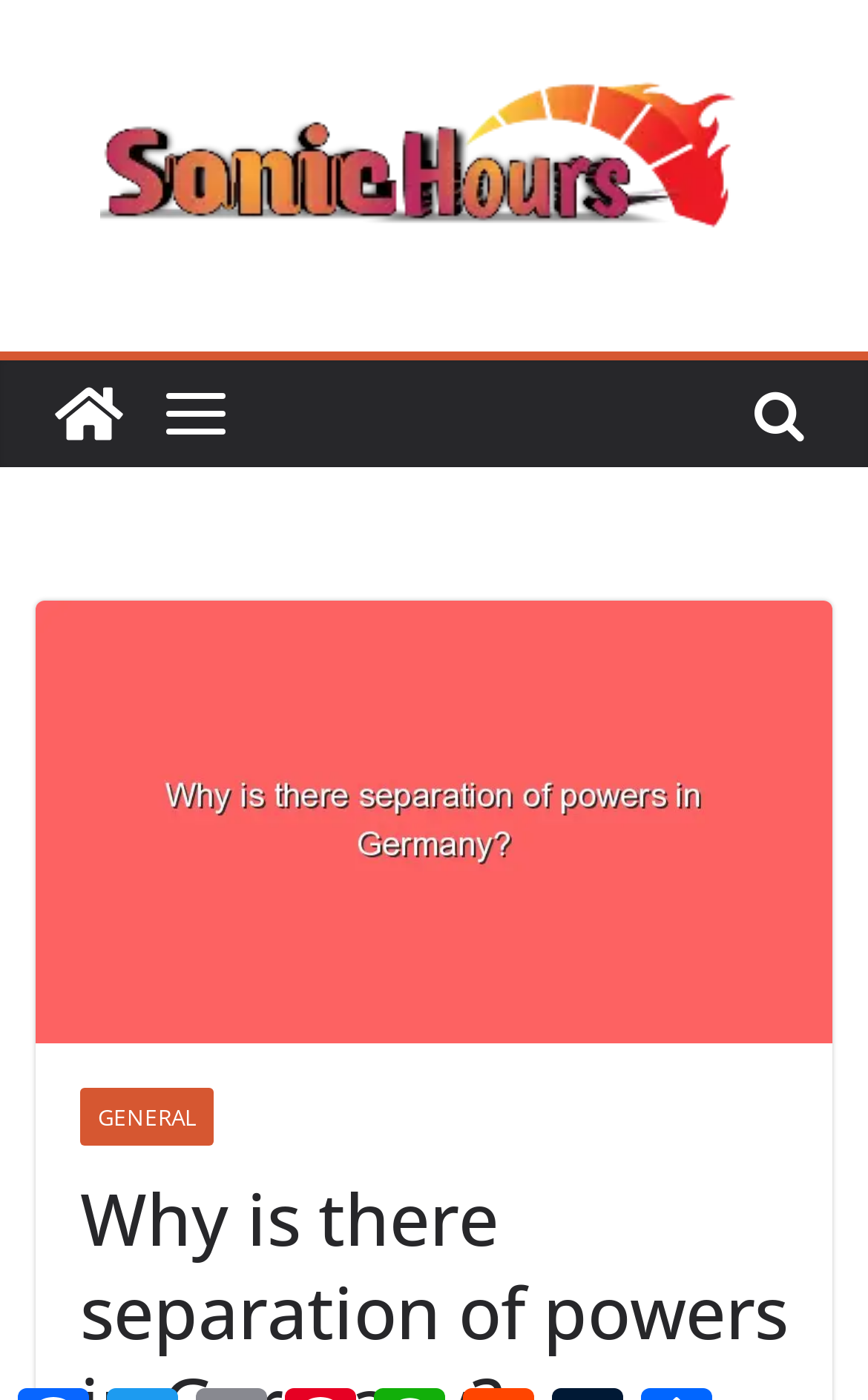What is the logo of the website?
Examine the image and give a concise answer in one word or a short phrase.

Sonic Hours